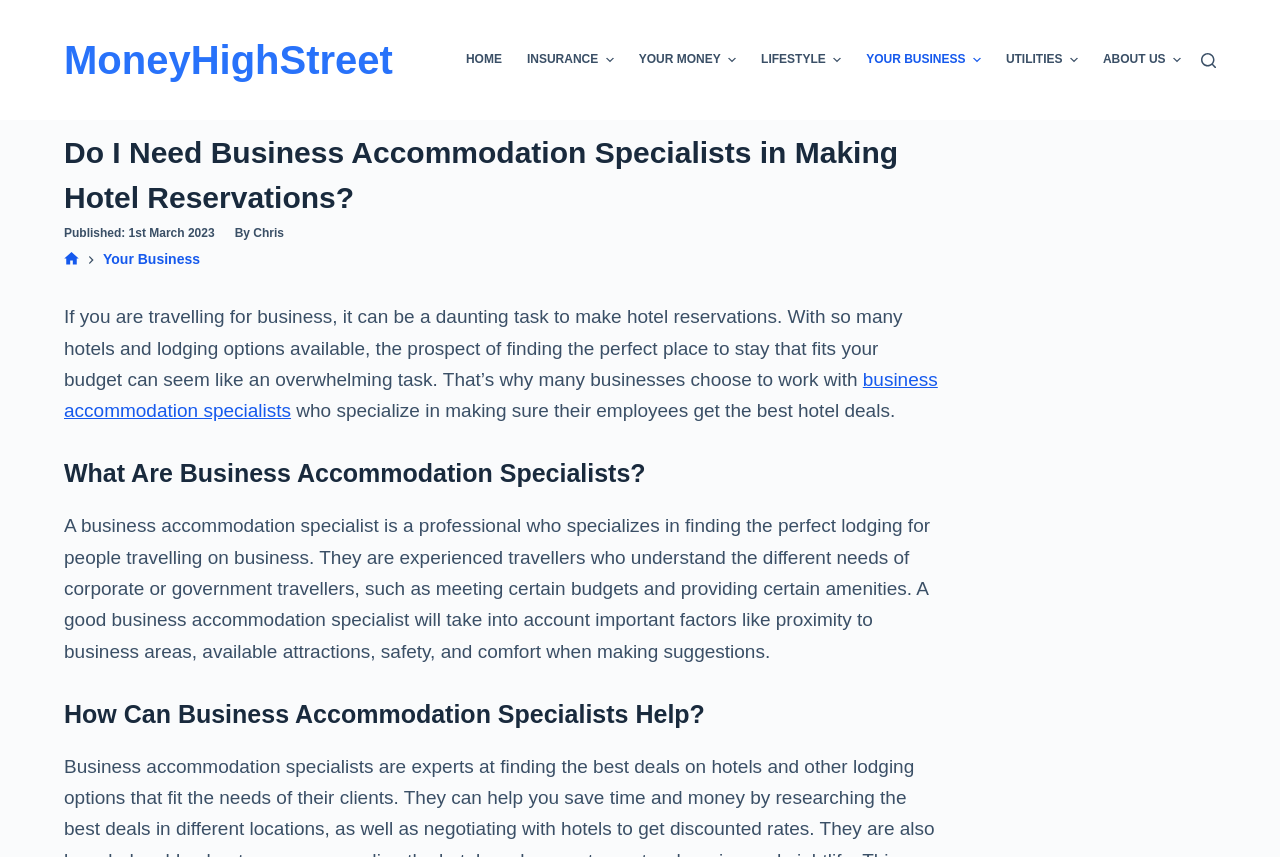Identify the coordinates of the bounding box for the element that must be clicked to accomplish the instruction: "Click on the 'HOME' menu item".

[0.364, 0.0, 0.402, 0.14]